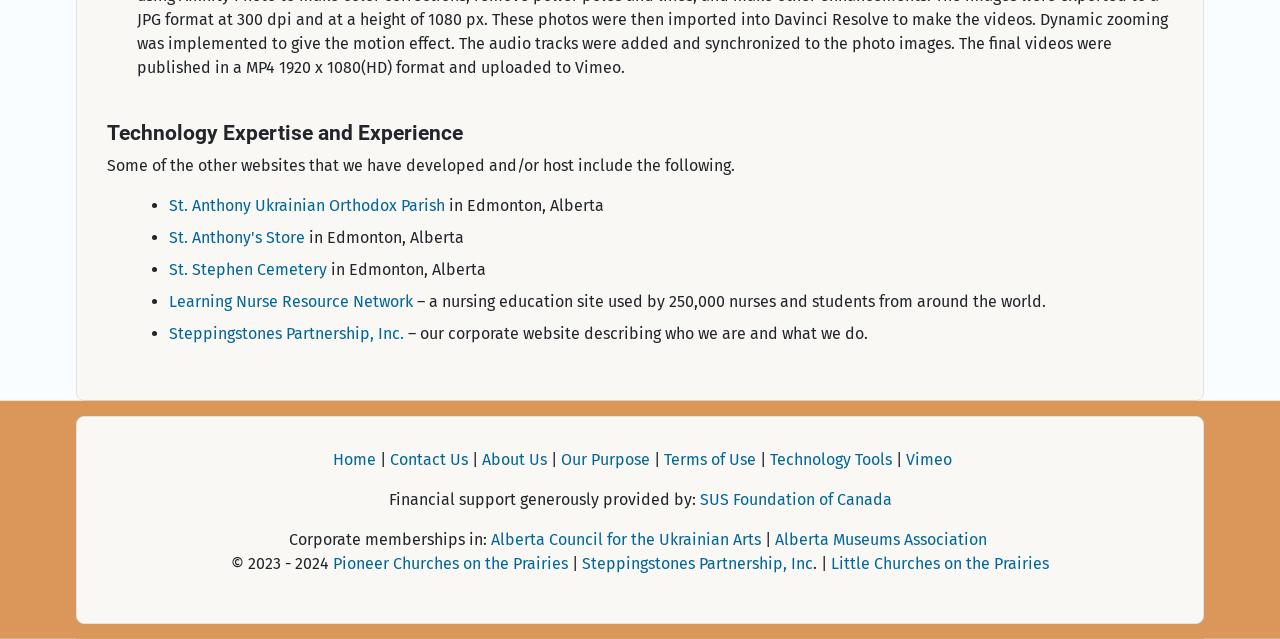Please examine the image and answer the question with a detailed explanation:
What is the name of the nursing education site used by 250,000 nurses and students?

The answer can be found by looking at the list of websites developed and/or hosted by the company. One of the list items is 'Learning Nurse Resource Network' with a description '– a nursing education site used by 250,000 nurses and students from around the world.'